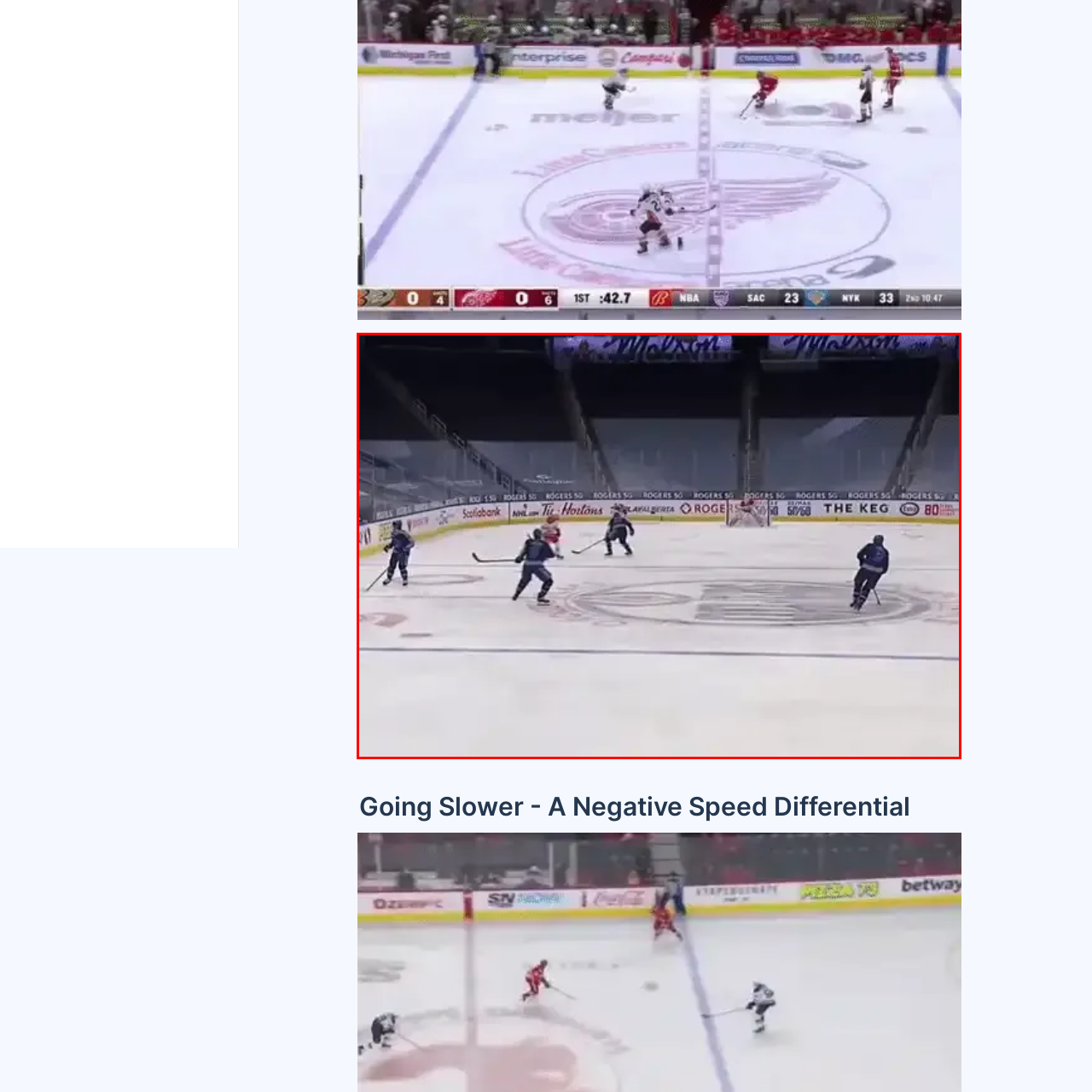Generate a detailed caption for the content inside the red bounding box.

The image captures an intense moment during a hockey practice session on an ice rink. The scene features four players in action, with three dressed in blue jerseys engaging in offensive play against a single player in red. The goal can be seen in the background, showing the anticipation for a potential shot. The rink's design includes prominent team branding and advertisements on the surrounding walls, lending a professional atmosphere to the setting. This scene exemplifies the fast-paced nature of hockey, highlighting teamwork and strategy as the players prepare for their next move.